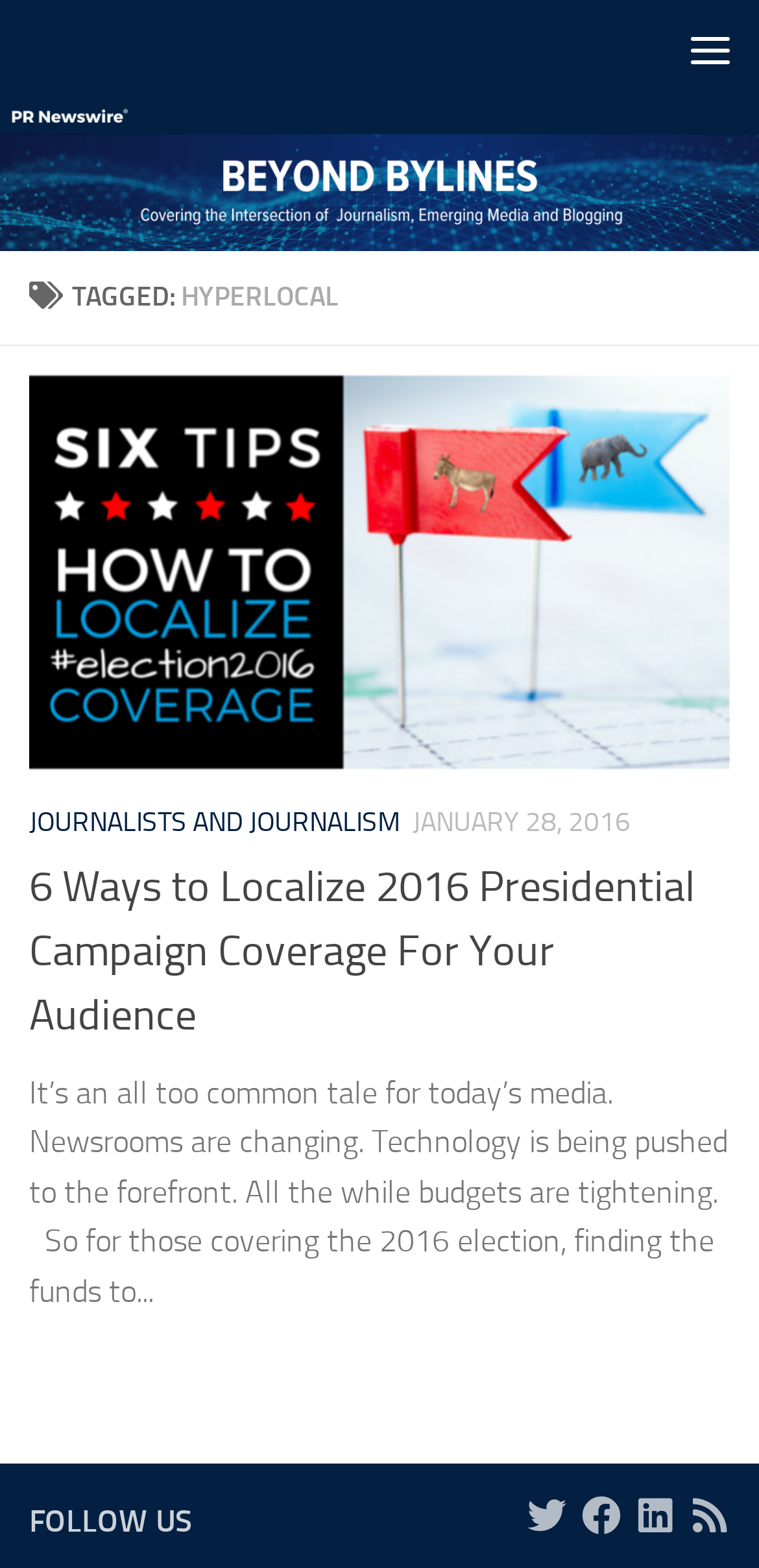Describe all visible elements and their arrangement on the webpage.

The webpage is an archive page for "hyperlocal" articles on the website Beyond Bylines. At the top left, there is a "Skip to content" link, followed by a menu button on the top right. Below the menu button, there is a horizontal bar that spans the entire width of the page.

The main content area is divided into two sections. The top section has a heading "TAGGED: HYPERLOCAL" in a large font size. Below the heading, there is an article section that takes up most of the page. The article section contains multiple links to different articles, each with a title and a brief description. The articles are arranged vertically, with the most recent one at the top.

The first article is titled "ELECTION 2016 NEWS COVERAGE" and has an accompanying image. The second article is titled "JOURNALISTS AND JOURNALISM" and has a timestamp "JANUARY 28, 2016" next to it. The third article is titled "6 Ways to Localize 2016 Presidential Campaign Coverage For Your Audience" and has a brief summary.

At the bottom of the page, there is a section with the title "FOLLOW US" and four social media links to Twitter, Facebook, LinkedIn, and RSS.